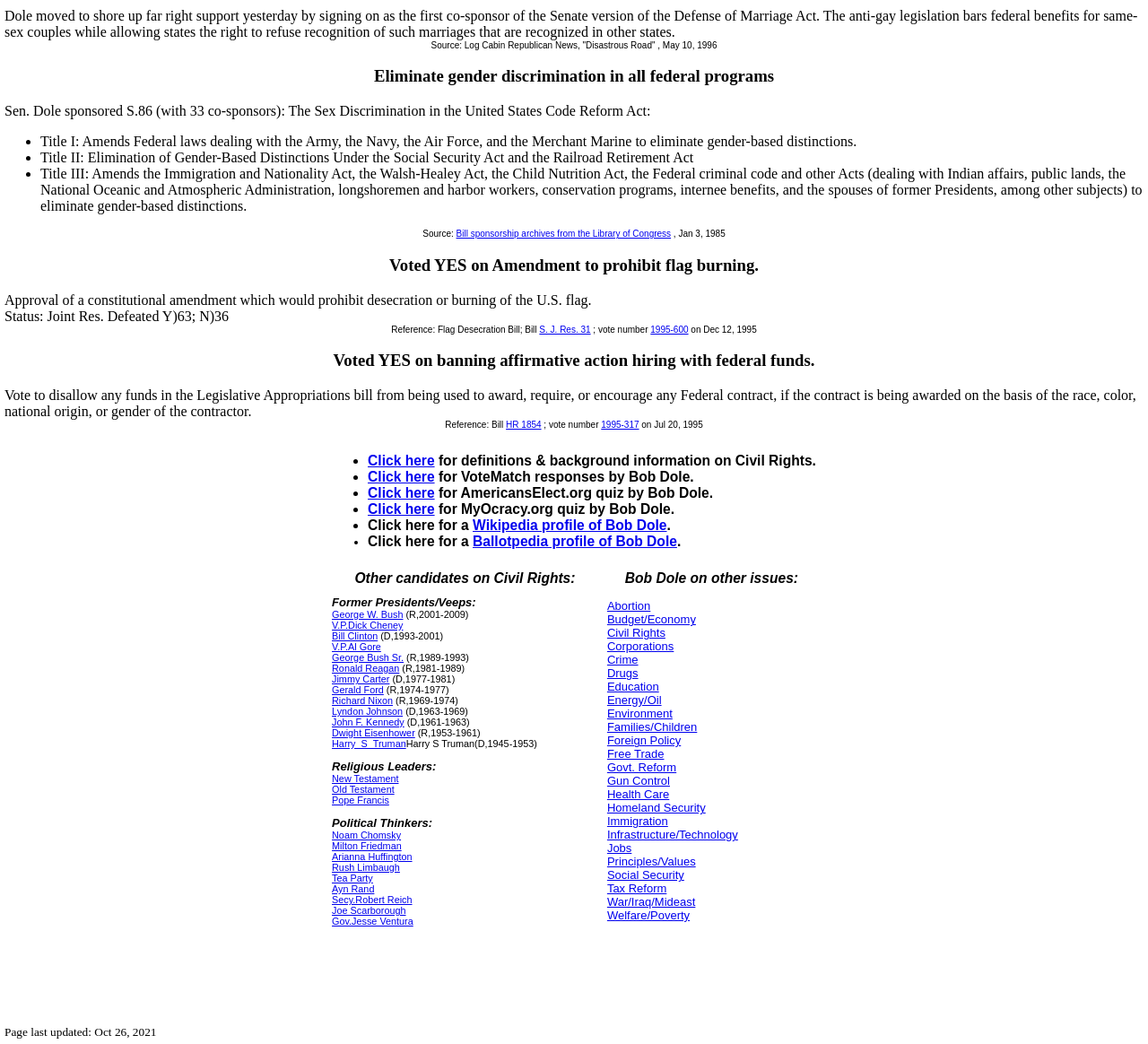Identify and provide the bounding box coordinates of the UI element described: "Homeland Security". The coordinates should be formatted as [left, top, right, bottom], with each number being a float between 0 and 1.

[0.529, 0.768, 0.615, 0.78]